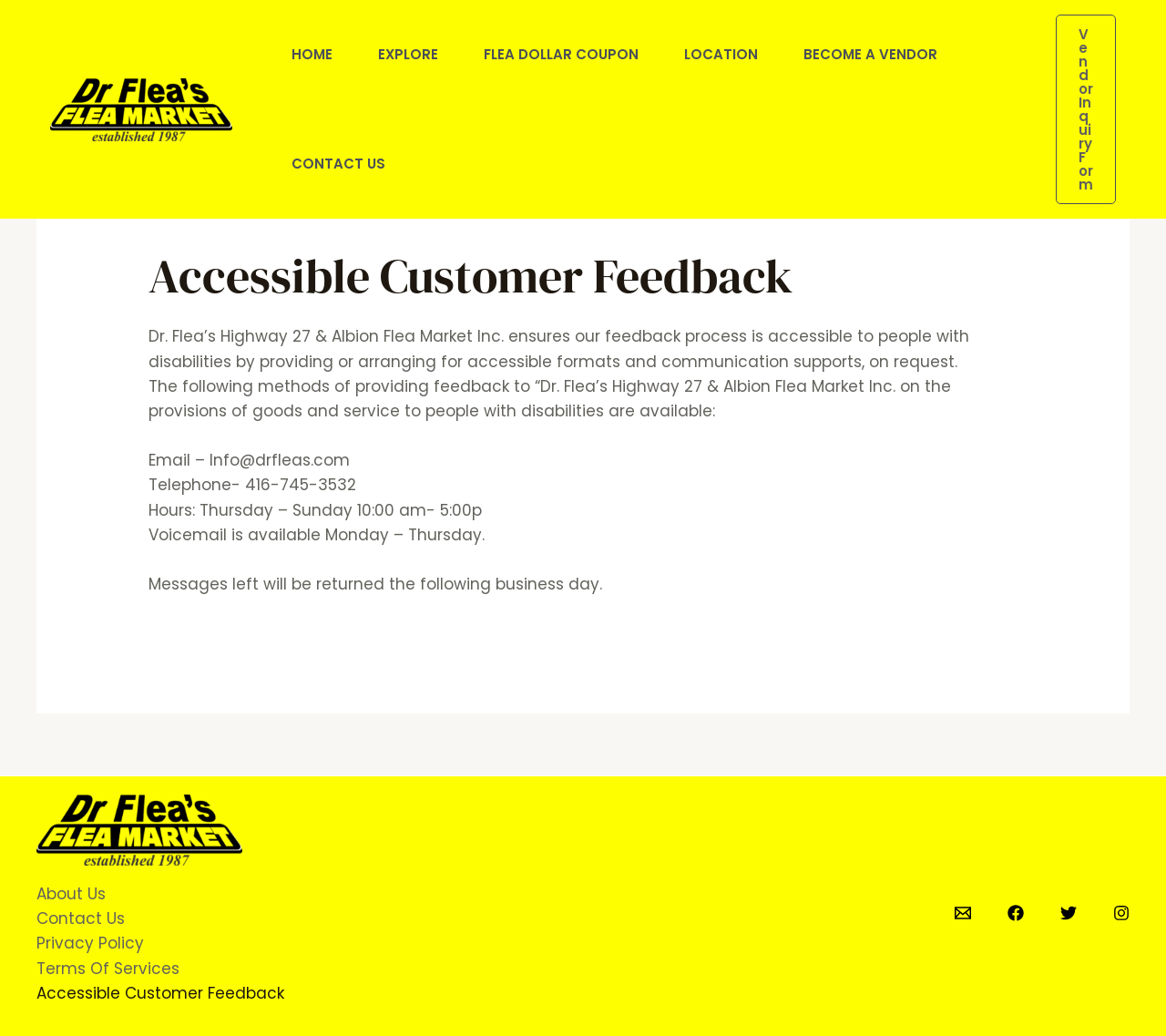Determine the coordinates of the bounding box that should be clicked to complete the instruction: "Fill out the Vendor Inquiry Form". The coordinates should be represented by four float numbers between 0 and 1: [left, top, right, bottom].

[0.905, 0.014, 0.957, 0.197]